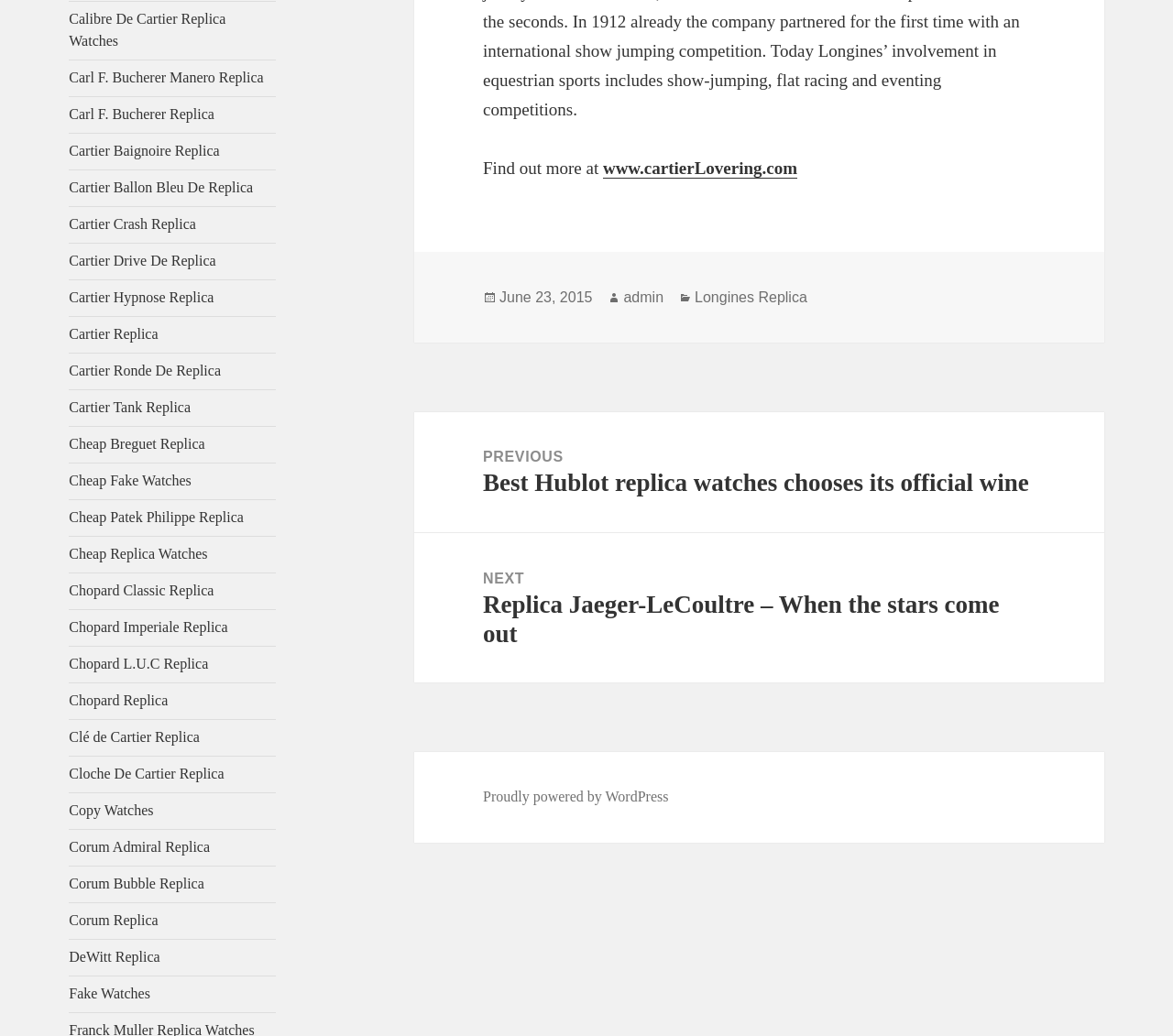Answer briefly with one word or phrase:
What is the name of the author of the latest article?

admin